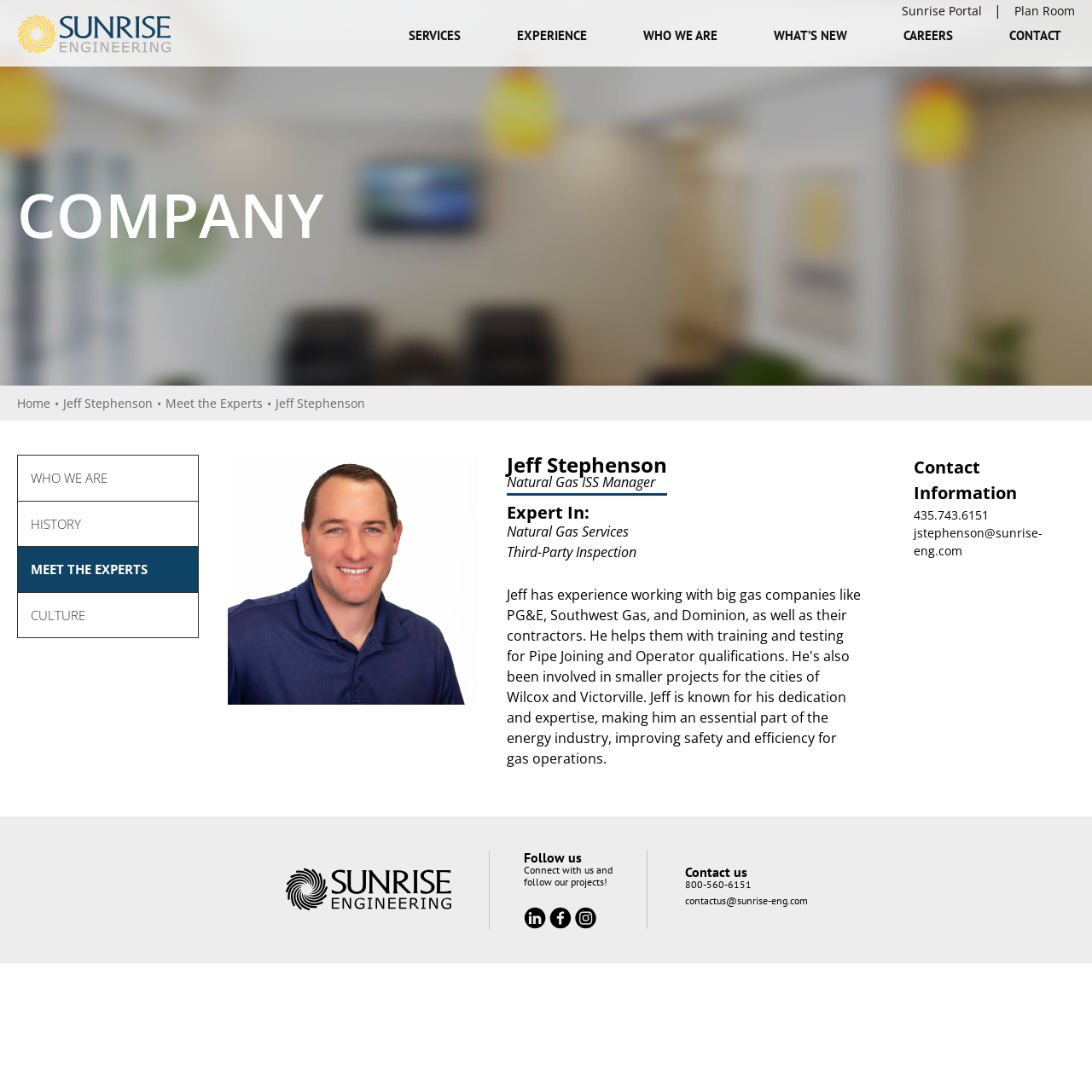Give a detailed account of the webpage.

The webpage is about Jeff Stephenson, an expert in natural gas services and third-party inspection, who works at Sunrise Engineering. 

At the top of the page, there is a navigation menu with links to "Sunrise Portal", "Plan Room", and the company's logo, which is an image. Below the navigation menu, there are several links to different sections of the website, including "SERVICES", "EXPERIENCE", "WHO WE ARE", "WHAT'S NEW", "CAREERS", and "CONTACT". 

On the left side of the page, there is a section with links to "COMPANY", "Home", "Jeff Stephenson", and "Meet the Experts". Below this section, there is a brief introduction to Jeff Stephenson, including his title as Natural Gas ISS Manager. 

To the right of the introduction, there is a section highlighting Jeff's expertise in natural gas services and third-party inspection. Below this section, there is a "Contact Information" section with Jeff's phone number and email address. 

At the bottom of the page, there is a footer section with a "Follow us" heading, followed by links to the company's social media profiles, including LinkedIn, Facebook, and Instagram. There is also a "Contact us" section with a phone number and email address.